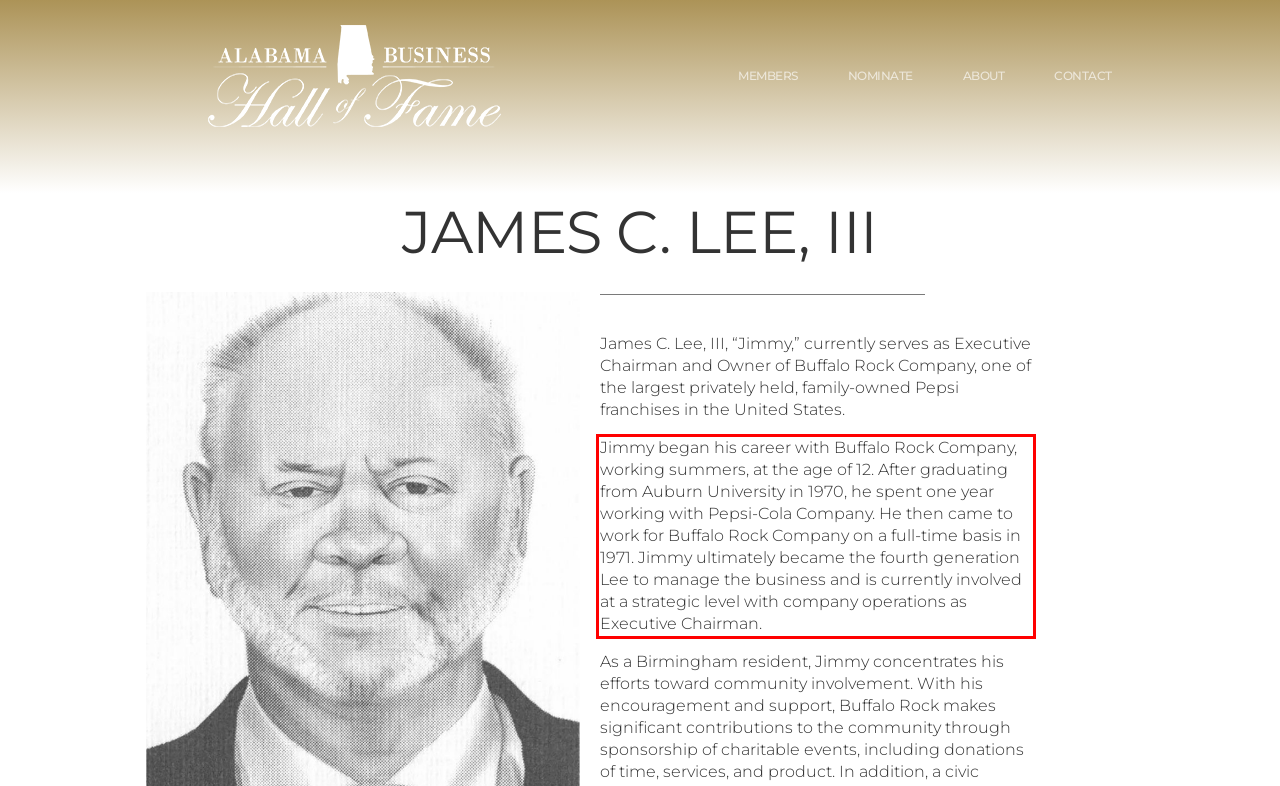You are given a screenshot with a red rectangle. Identify and extract the text within this red bounding box using OCR.

Jimmy began his career with Buffalo Rock Company, working summers, at the age of 12. After graduating from Auburn University in 1970, he spent one year working with Pepsi-Cola Company. He then came to work for Buffalo Rock Company on a full-time basis in 1971. Jimmy ultimately became the fourth generation Lee to manage the business and is currently involved at a strategic level with company operations as Executive Chairman.